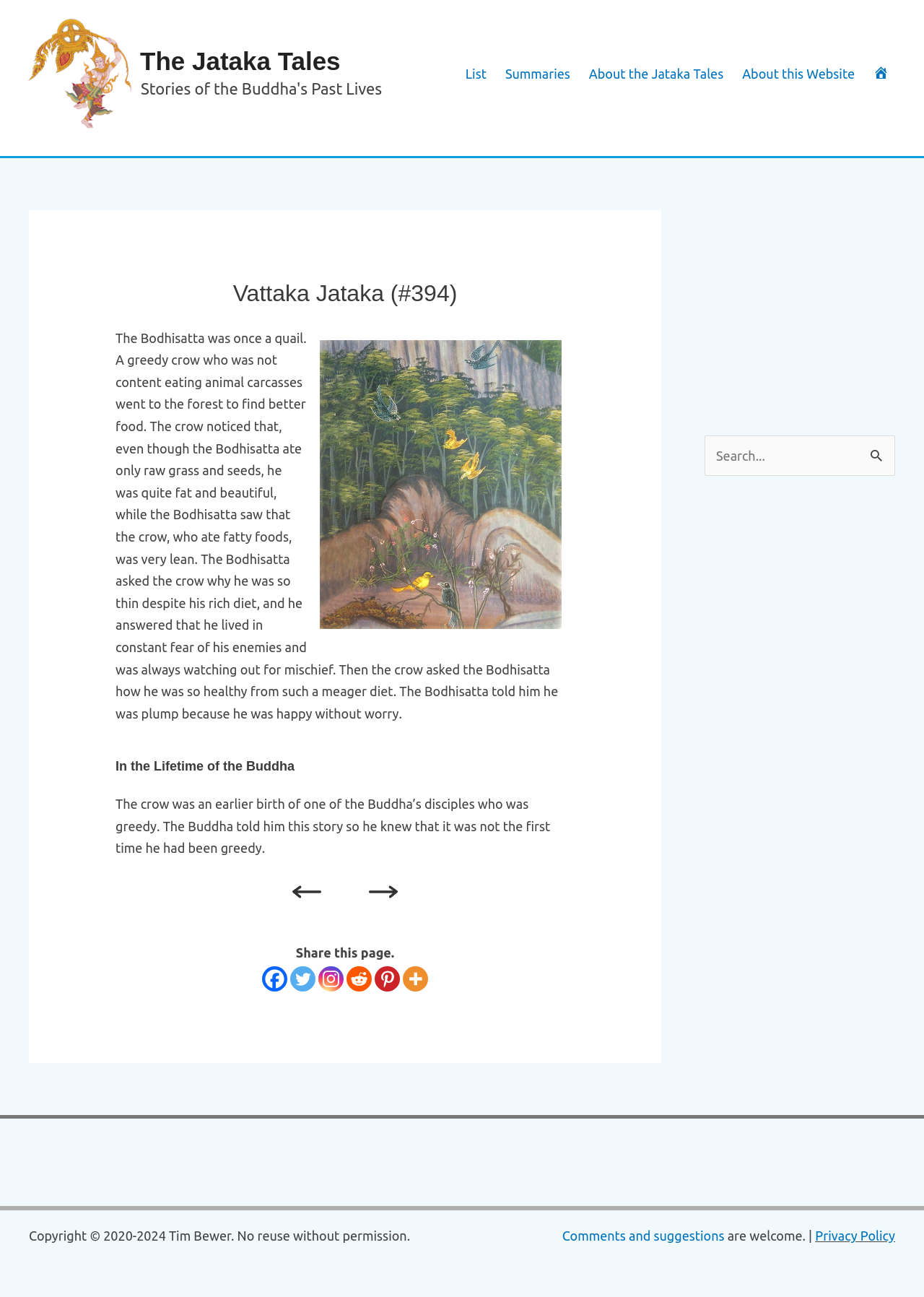Answer the question below in one word or phrase:
What is the diet of the Bodhisatta in this story?

raw grass and seeds